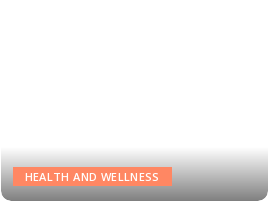Please answer the following question using a single word or phrase: 
What is the broader context of the content?

Health and wellness